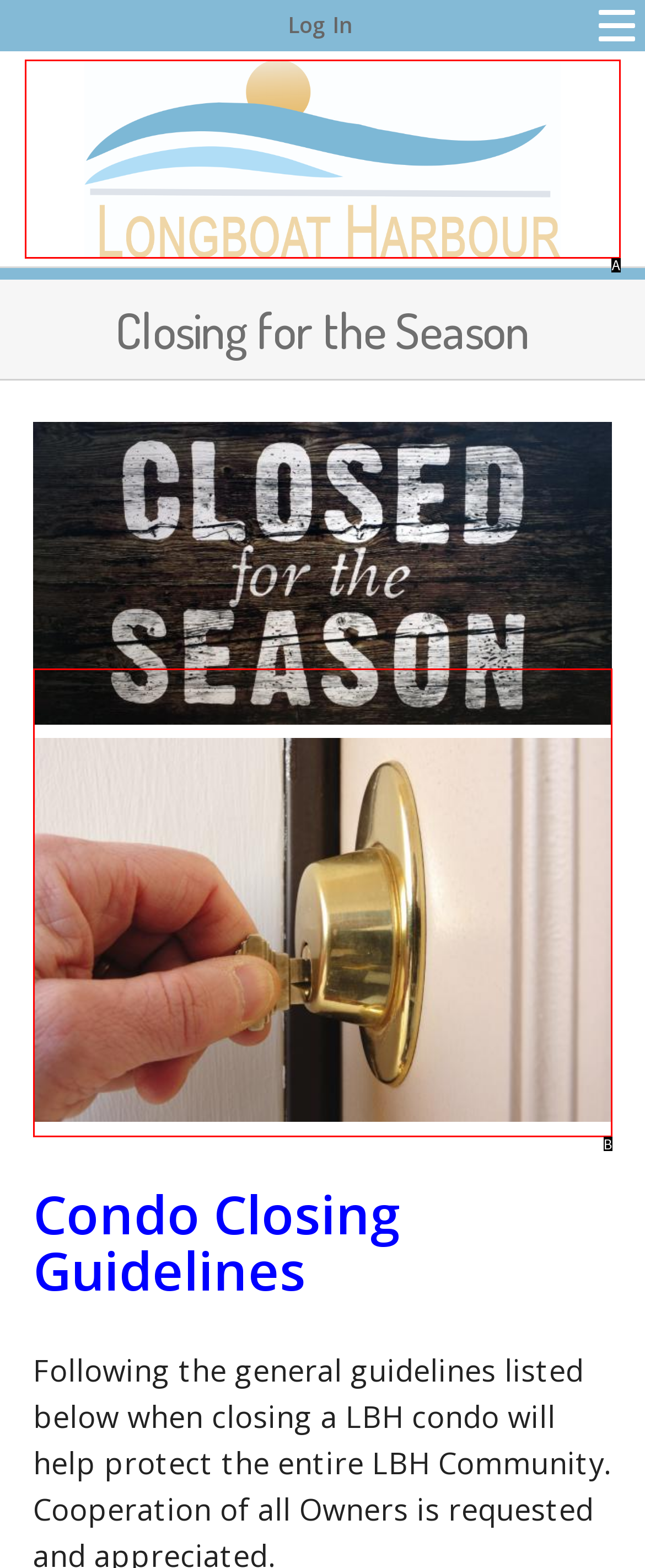Given the description: GeoDNS, select the HTML element that matches it best. Reply with the letter of the chosen option directly.

None